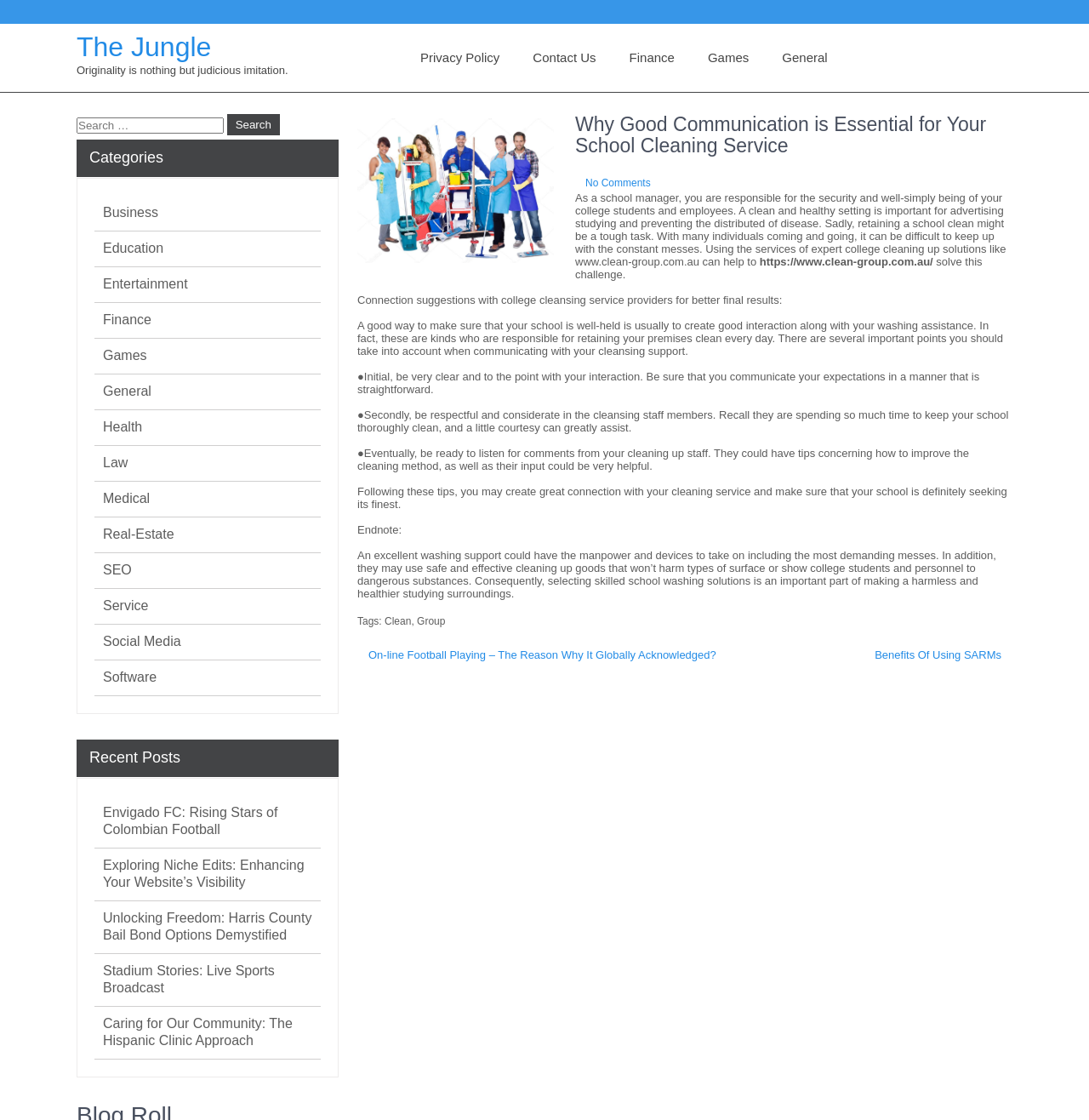Identify the bounding box coordinates for the element you need to click to achieve the following task: "Explore the Education category". Provide the bounding box coordinates as four float numbers between 0 and 1, in the form [left, top, right, bottom].

[0.095, 0.214, 0.15, 0.229]